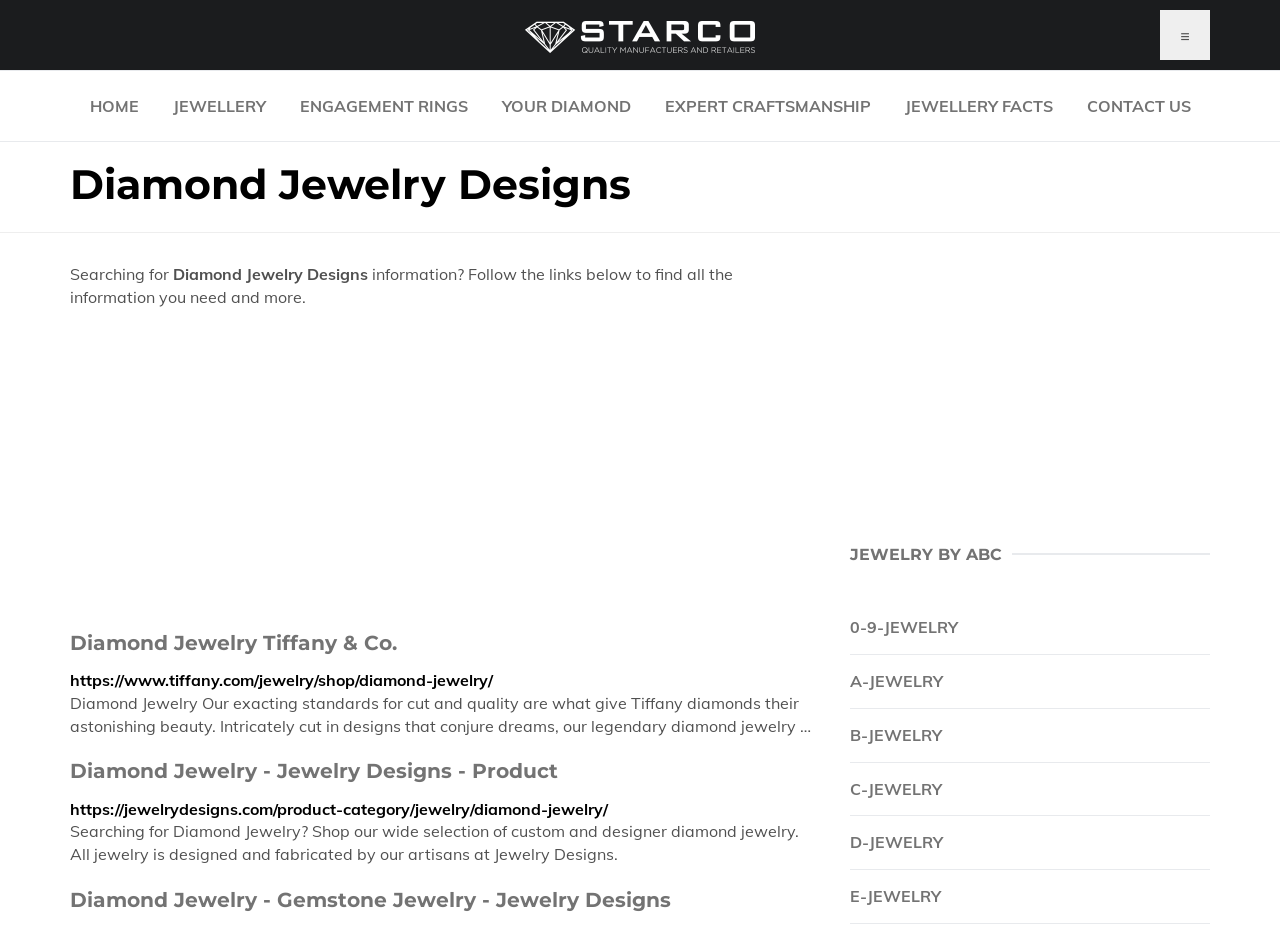Answer the following inquiry with a single word or phrase:
What is the purpose of the website according to the introductory text?

To provide information